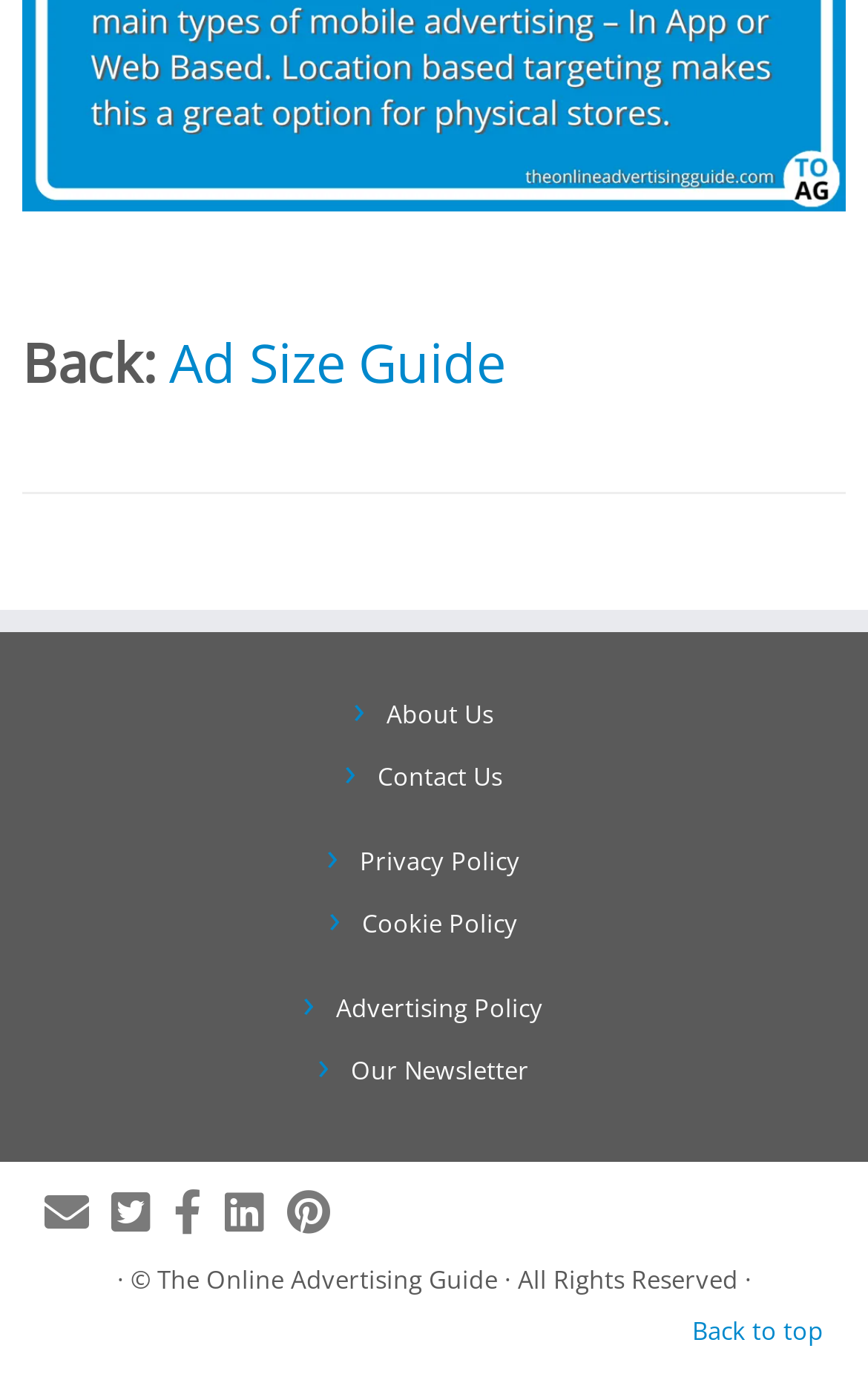Pinpoint the bounding box coordinates of the element you need to click to execute the following instruction: "Follow us on Twitter". The bounding box should be represented by four float numbers between 0 and 1, in the format [left, top, right, bottom].

[0.128, 0.849, 0.2, 0.882]